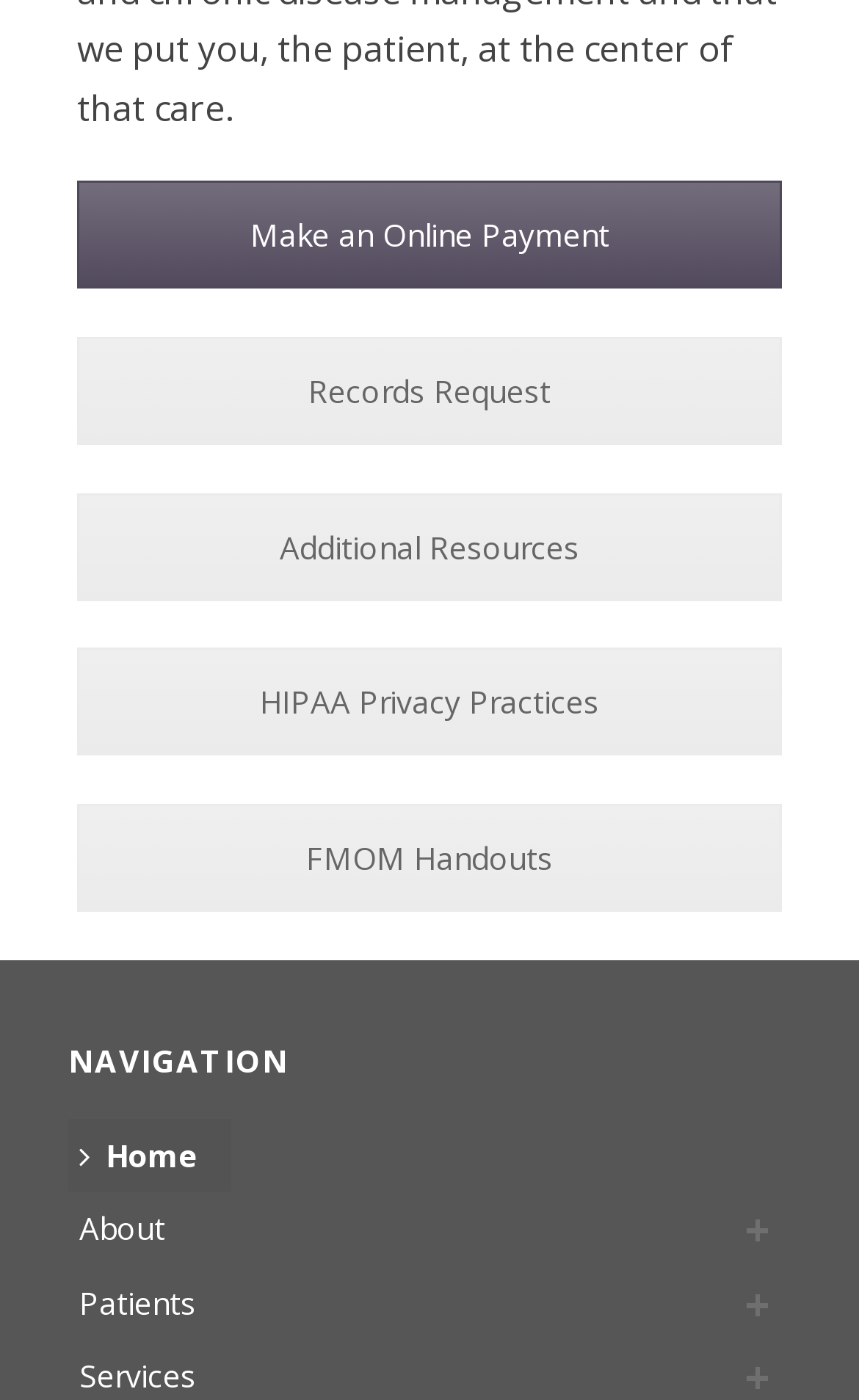Locate the bounding box of the UI element described in the following text: "Records Request".

[0.09, 0.241, 0.91, 0.318]